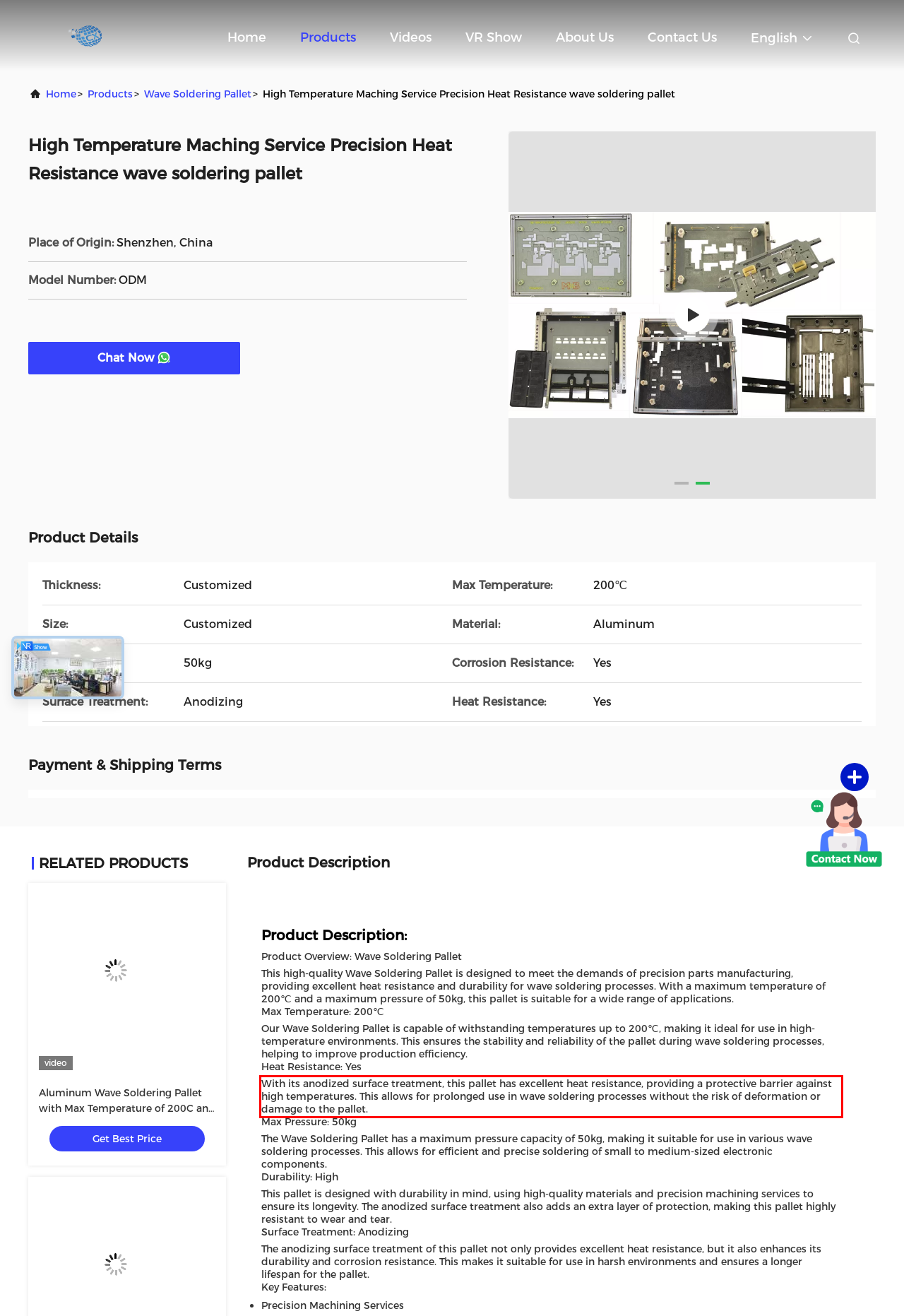Please extract the text content from the UI element enclosed by the red rectangle in the screenshot.

With its anodized surface treatment, this pallet has excellent heat resistance, providing a protective barrier against high temperatures. This allows for prolonged use in wave soldering processes without the risk of deformation or damage to the pallet.